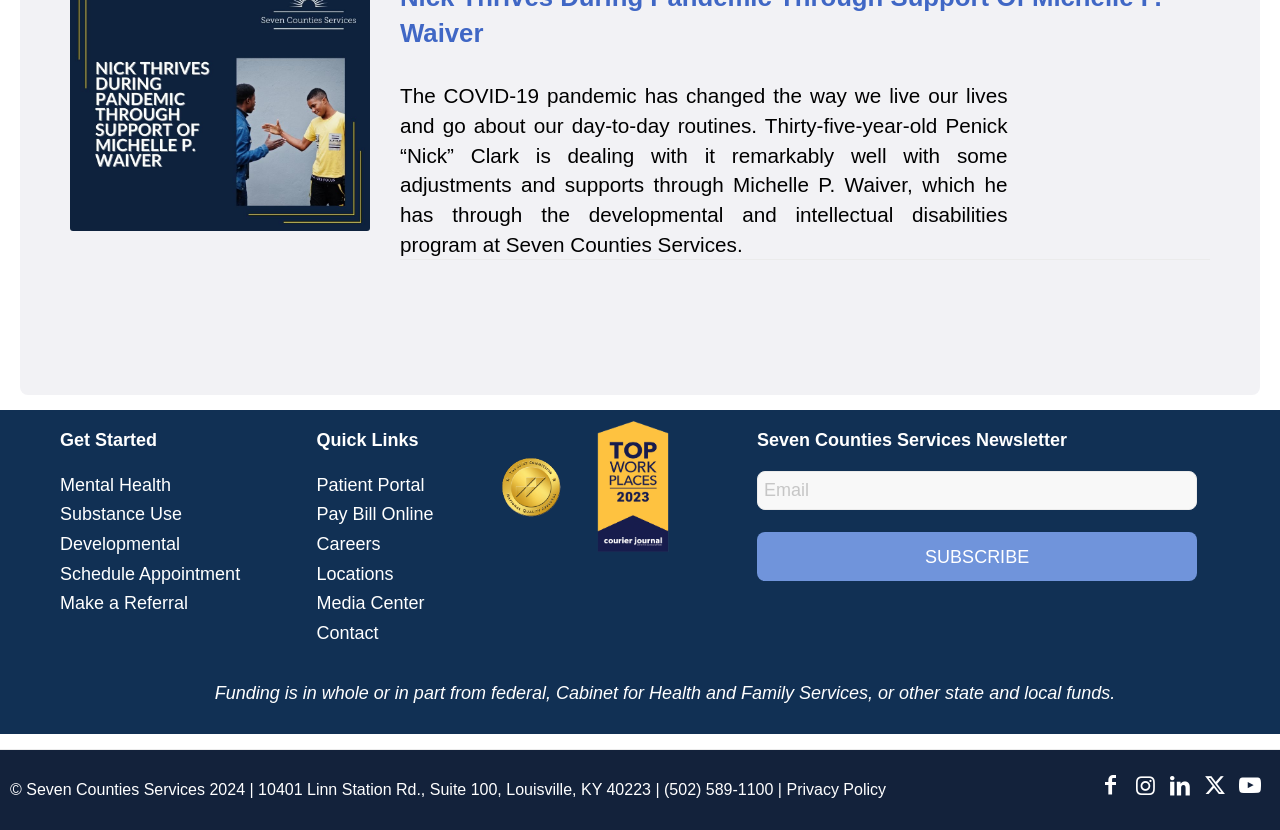Using the information in the image, give a comprehensive answer to the question: 
How many social media links are present at the bottom of the page?

At the bottom of the page, there are links to Facebook, Instagram, LinkedIn, X, and Youtube. Therefore, the answer is 5.